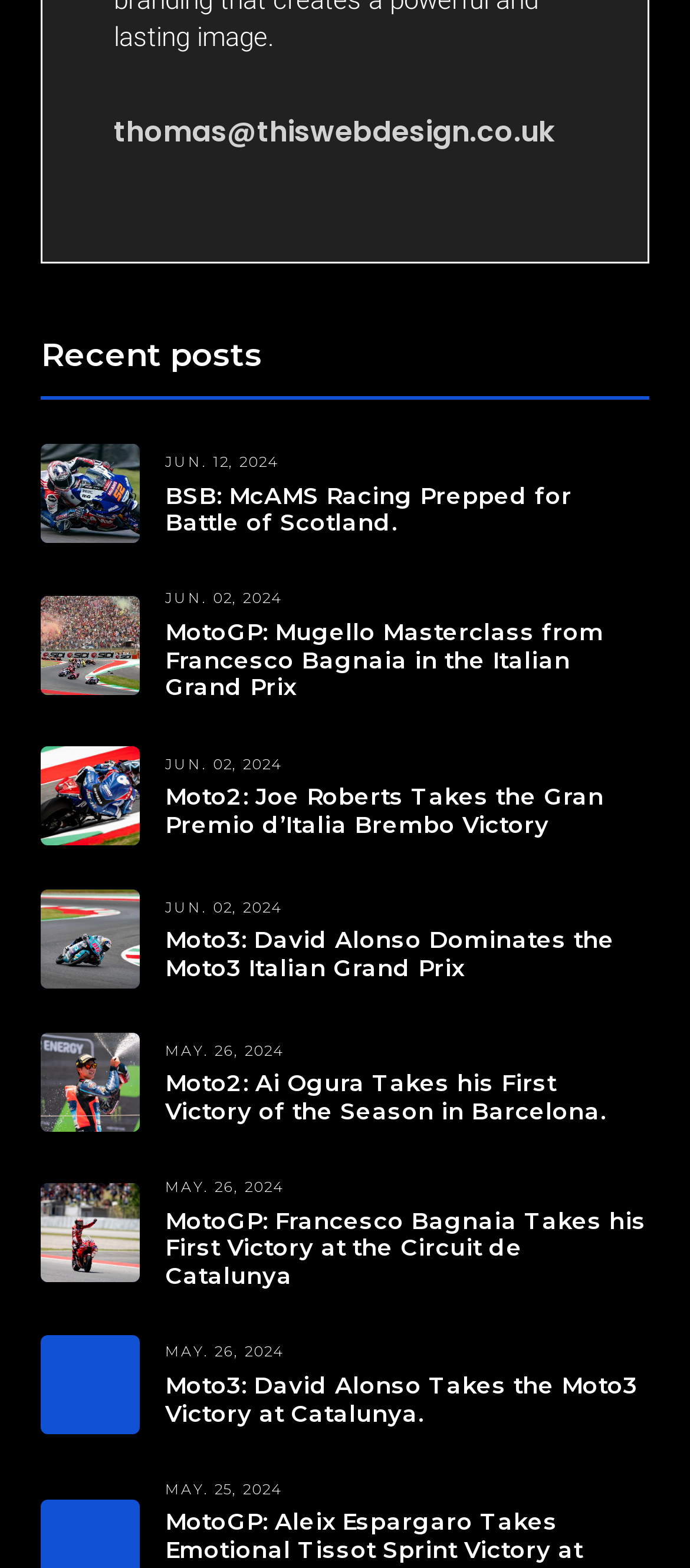Locate the bounding box coordinates of the UI element described by: "thomas@thiswebdesign.co.uk". Provide the coordinates as four float numbers between 0 and 1, formatted as [left, top, right, bottom].

[0.165, 0.07, 0.816, 0.1]